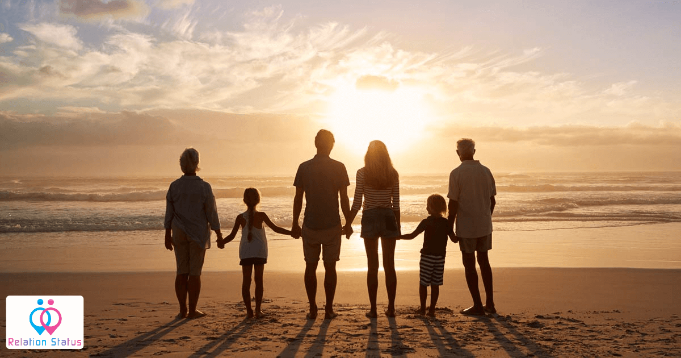What is the name of the logo in the image?
From the screenshot, supply a one-word or short-phrase answer.

Relation Status